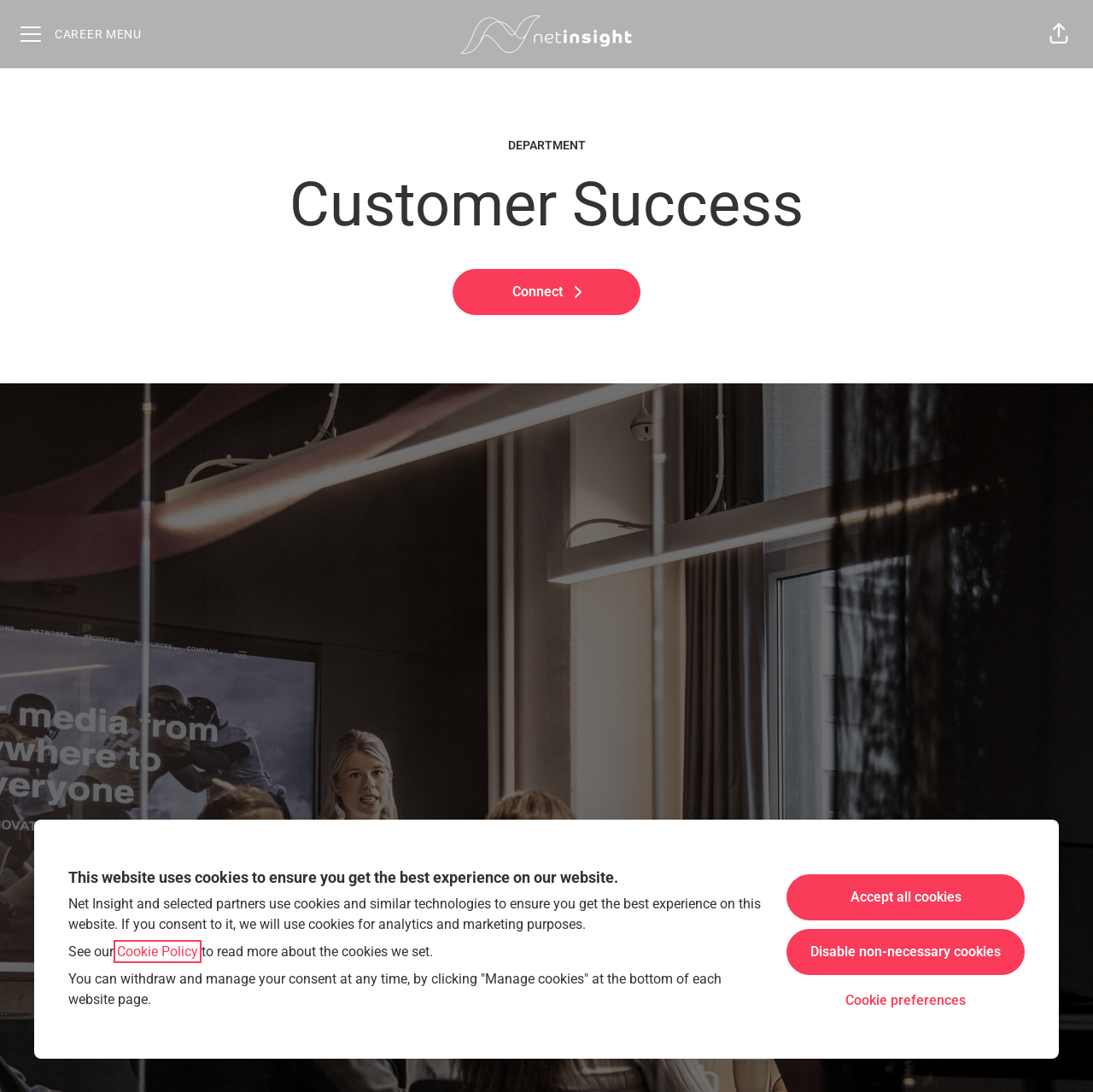What is the purpose of the cookies on this website?
Please use the visual content to give a single word or phrase answer.

Analytics and marketing